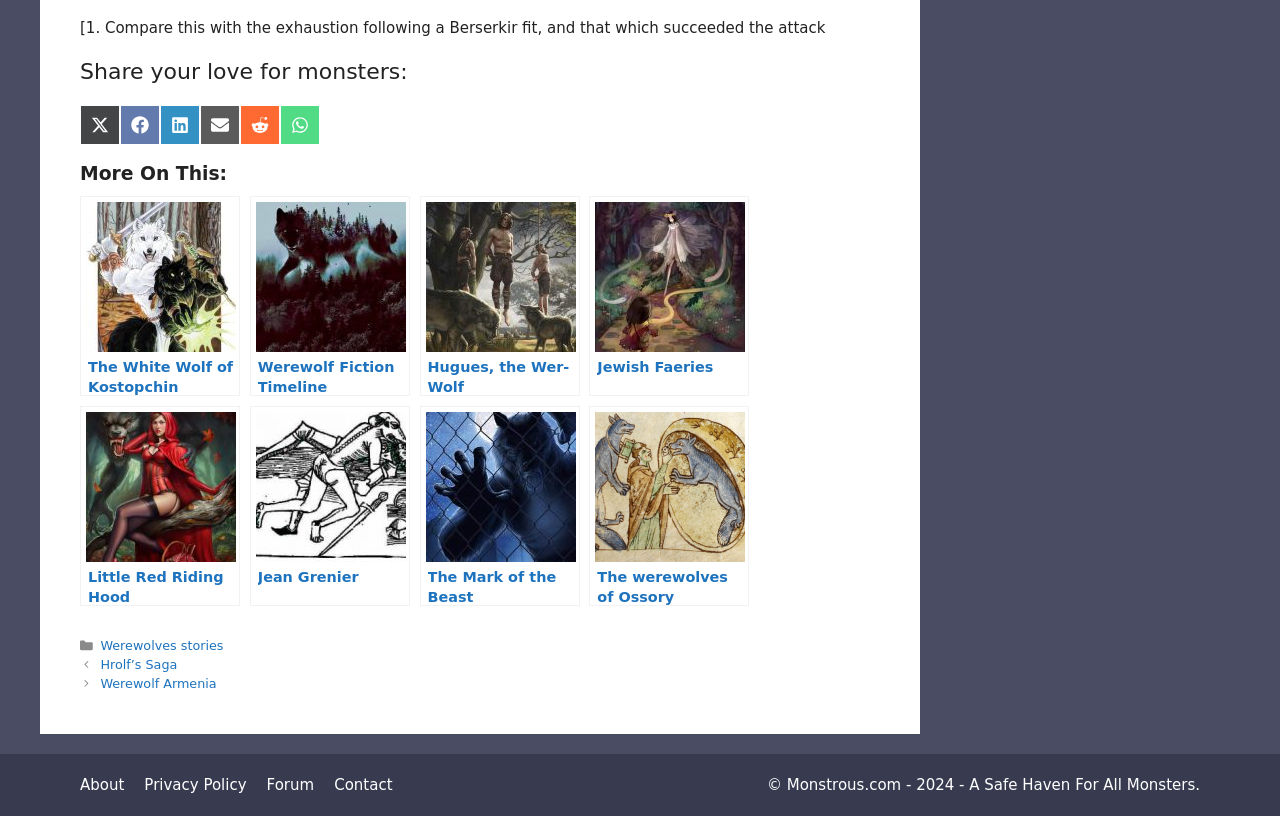Locate the bounding box coordinates of the UI element described by: "Share on Facebook". Provide the coordinates as four float numbers between 0 and 1, formatted as [left, top, right, bottom].

[0.094, 0.129, 0.125, 0.178]